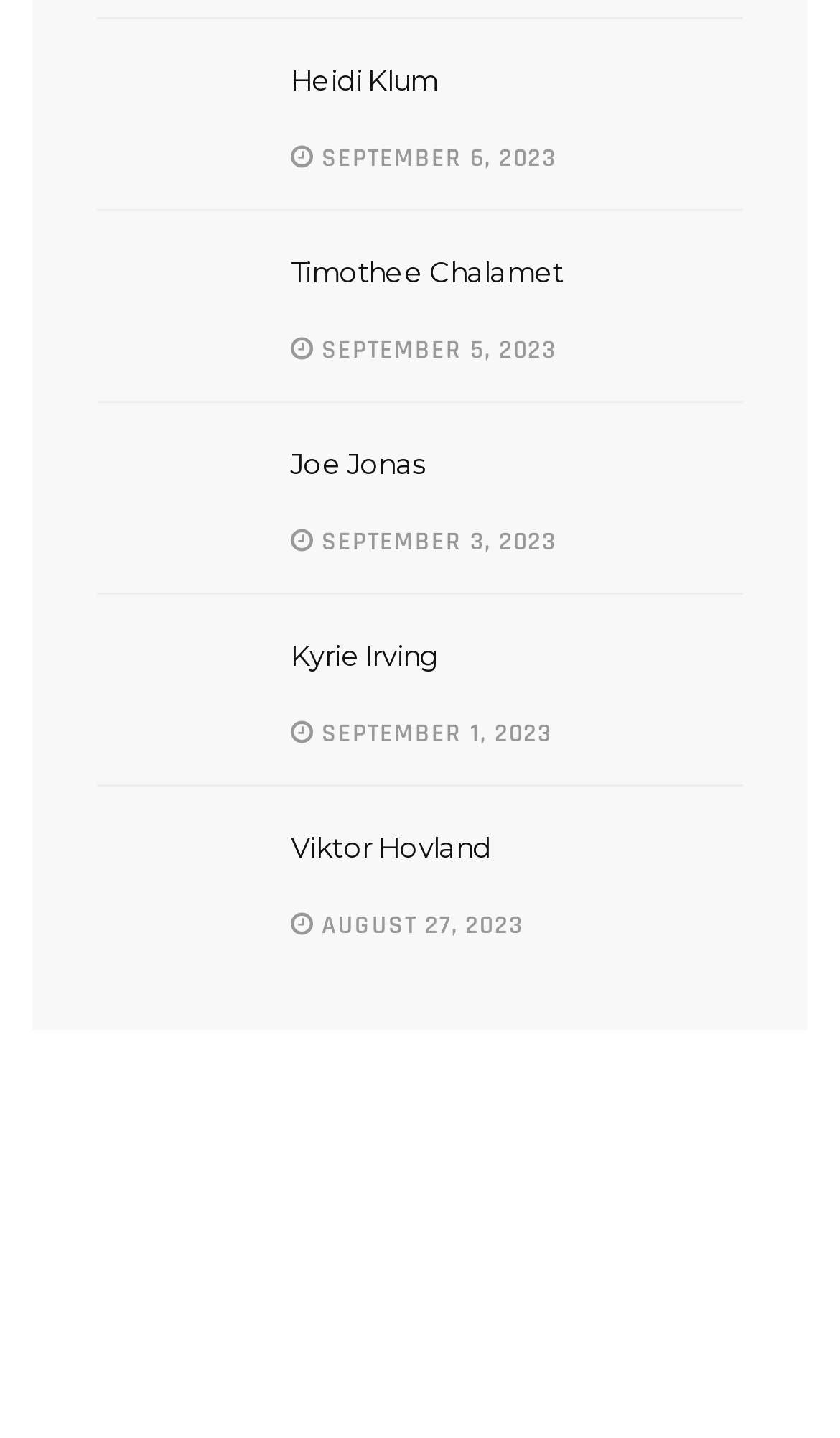Determine the coordinates of the bounding box that should be clicked to complete the instruction: "Check news from September 6, 2023". The coordinates should be represented by four float numbers between 0 and 1: [left, top, right, bottom].

[0.346, 0.099, 0.662, 0.121]